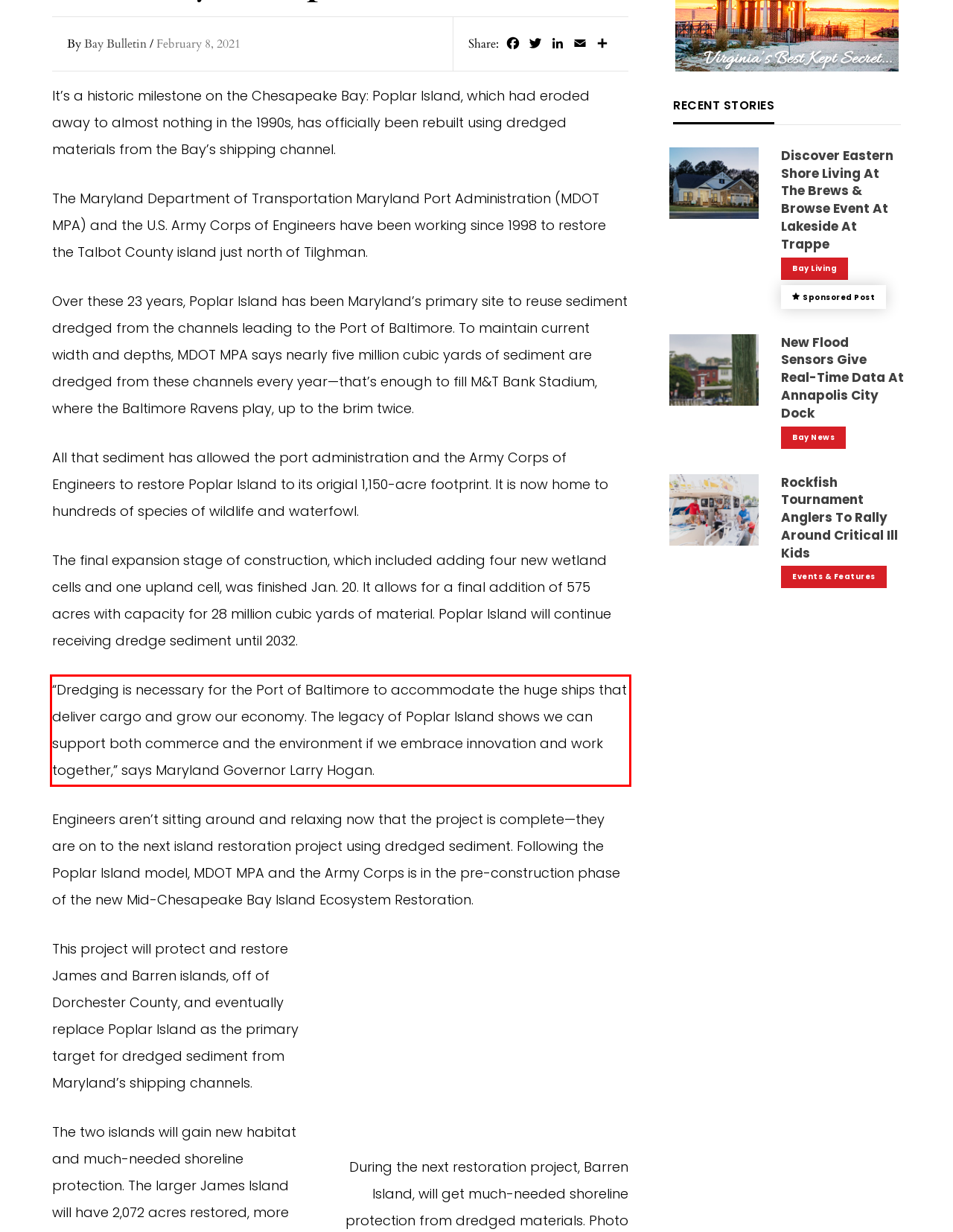You are provided with a screenshot of a webpage that includes a UI element enclosed in a red rectangle. Extract the text content inside this red rectangle.

“Dredging is necessary for the Port of Baltimore to accommodate the huge ships that deliver cargo and grow our economy. The legacy of Poplar Island shows we can support both commerce and the environment if we embrace innovation and work together,” says Maryland Governor Larry Hogan.